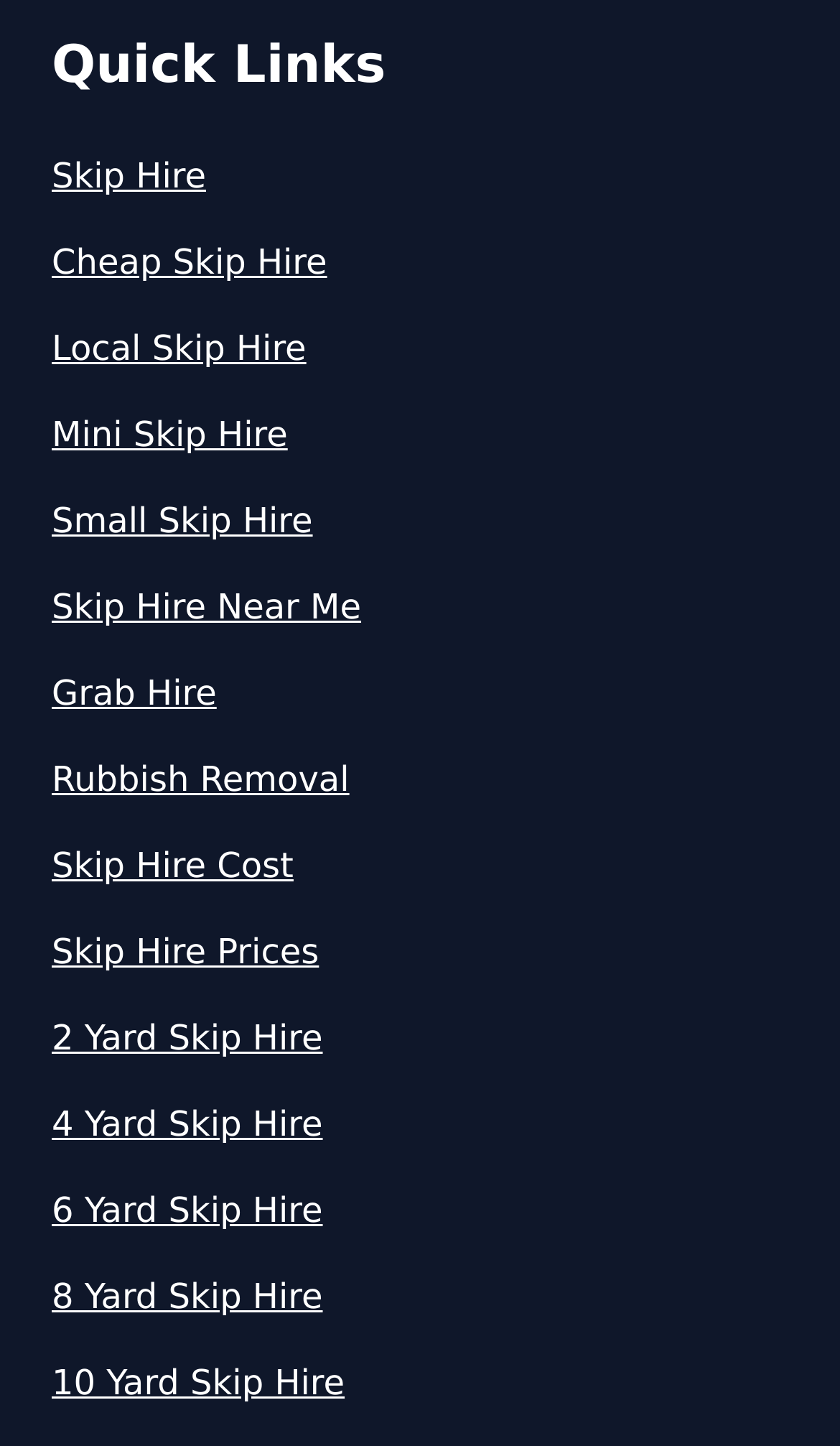Examine the image and give a thorough answer to the following question:
How many questions are asked on the webpage?

I counted the number of question-like links on the webpage, starting from 'Do I Need A Permit To Hire A Skip In Oxfordshire' to 'How Can I Hire A Skip In Oxfordshire', and found a total of 5 questions.